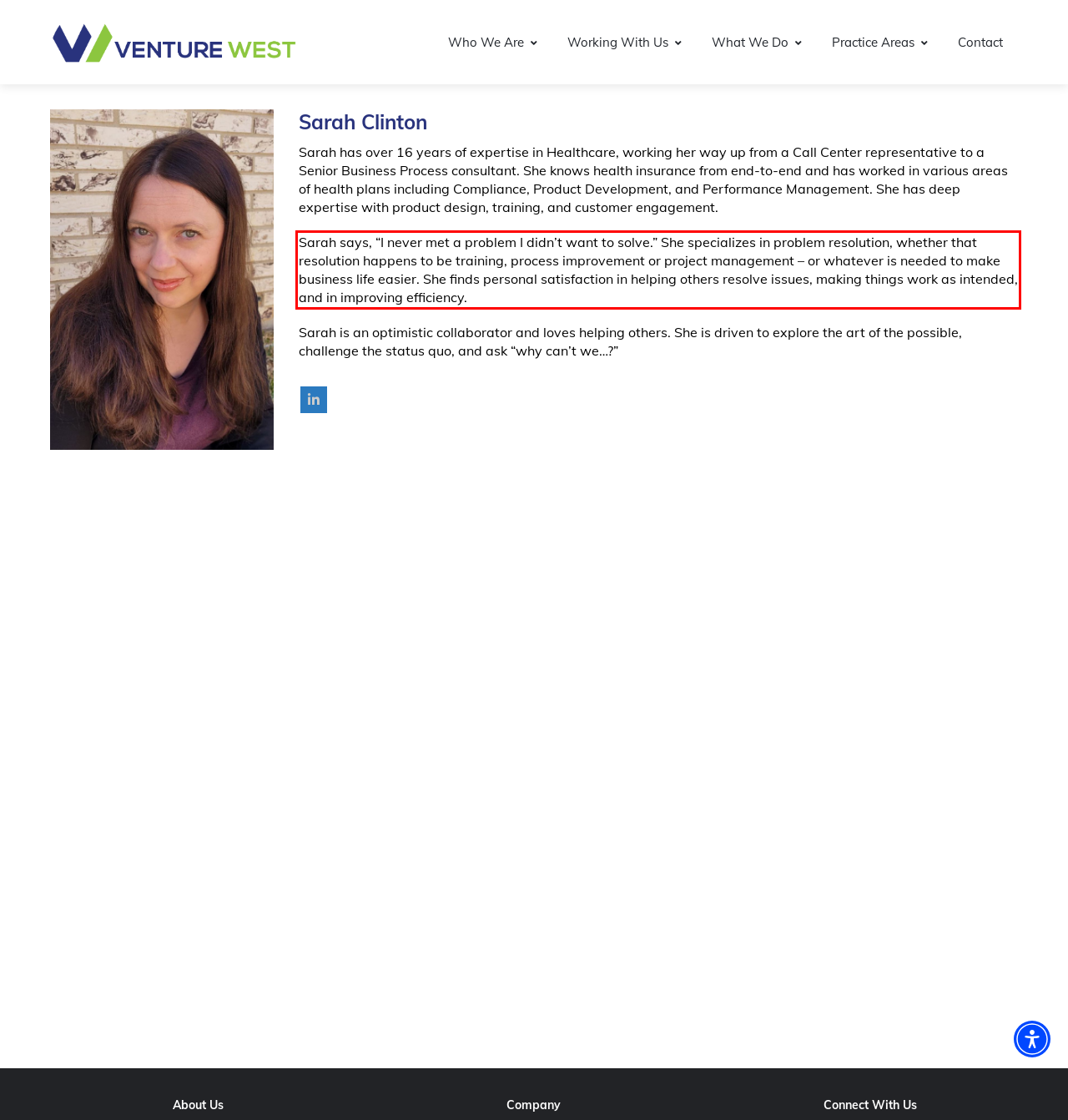You are given a webpage screenshot with a red bounding box around a UI element. Extract and generate the text inside this red bounding box.

Sarah says, “I never met a problem I didn’t want to solve.” She specializes in problem resolution, whether that resolution happens to be training, process improvement or project management – or whatever is needed to make business life easier. She finds personal satisfaction in helping others resolve issues, making things work as intended, and in improving efficiency.